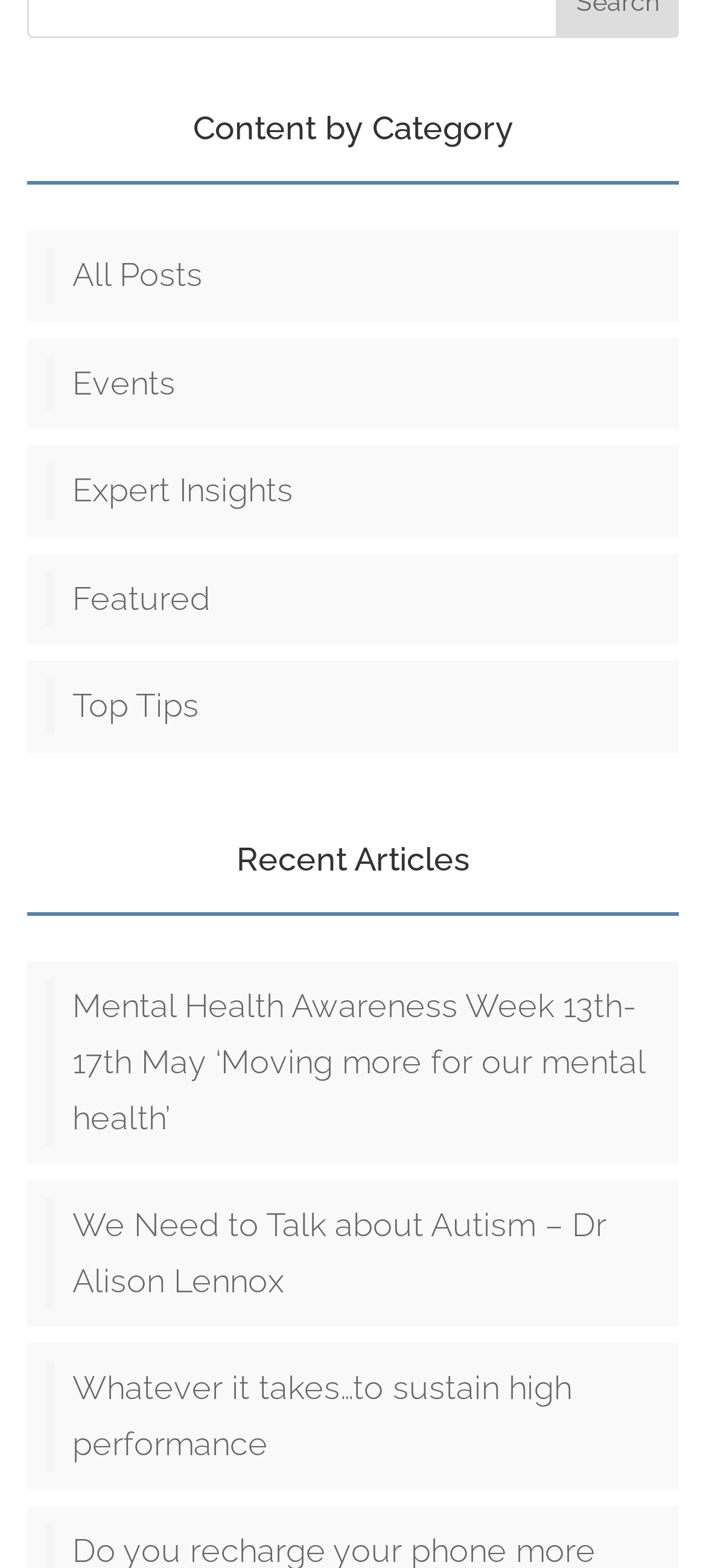Answer the question in a single word or phrase:
How many links are there under 'Content by Category'?

5